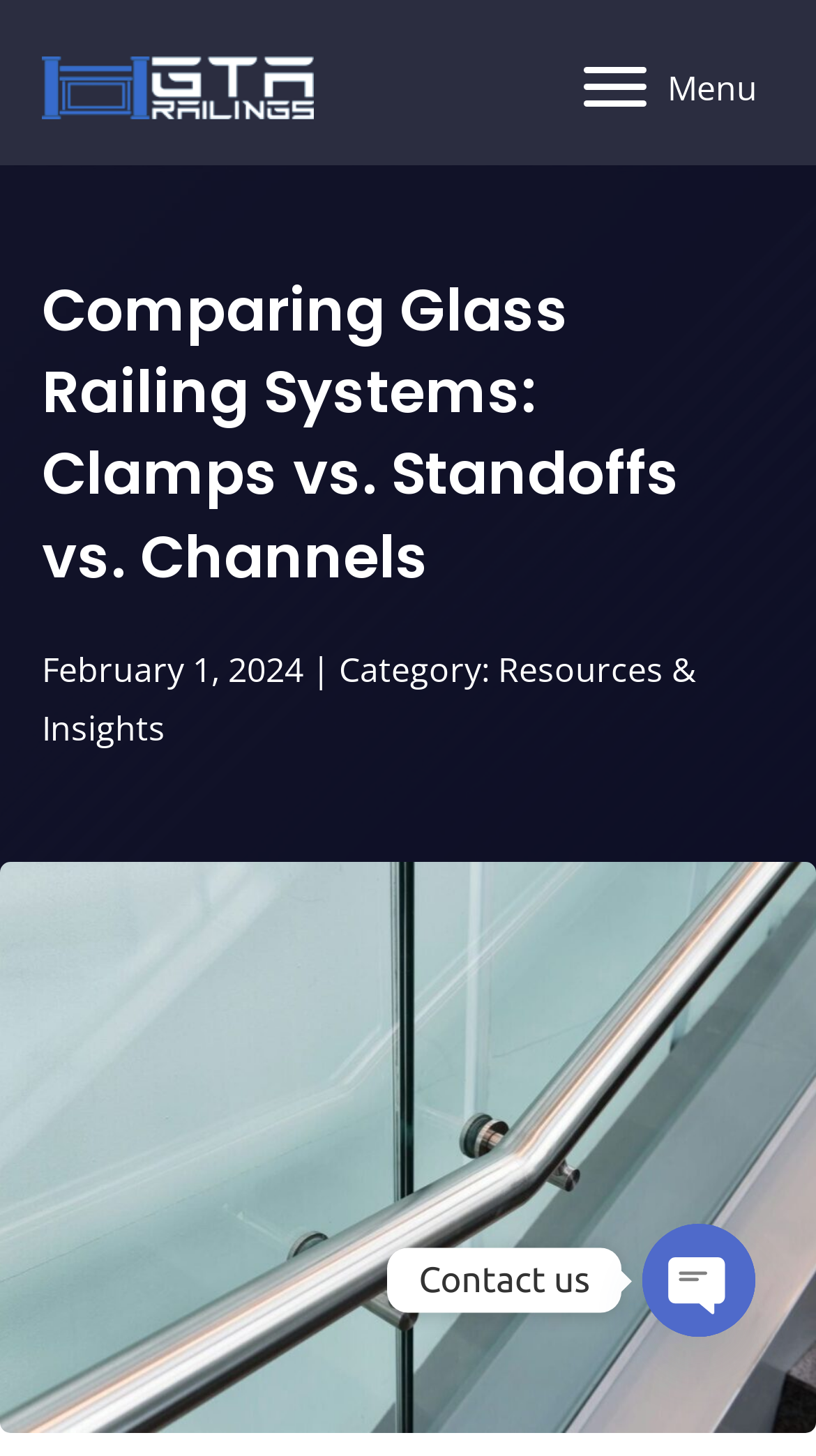Identify the first-level heading on the webpage and generate its text content.

Comparing Glass Railing Systems: Clamps vs. Standoffs vs. Channels